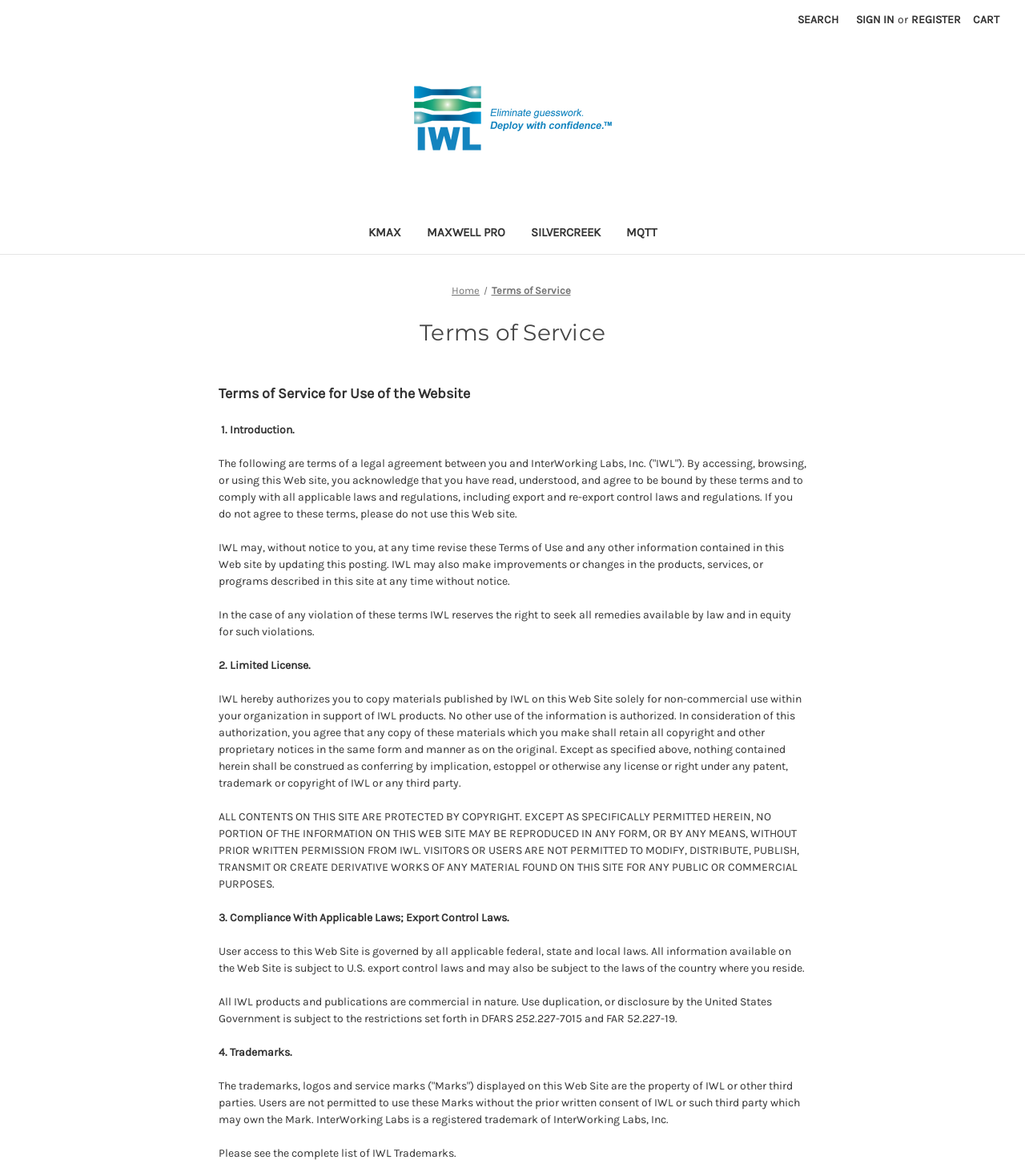Can you specify the bounding box coordinates of the area that needs to be clicked to fulfill the following instruction: "Go to IWL Store"?

[0.402, 0.072, 0.598, 0.14]